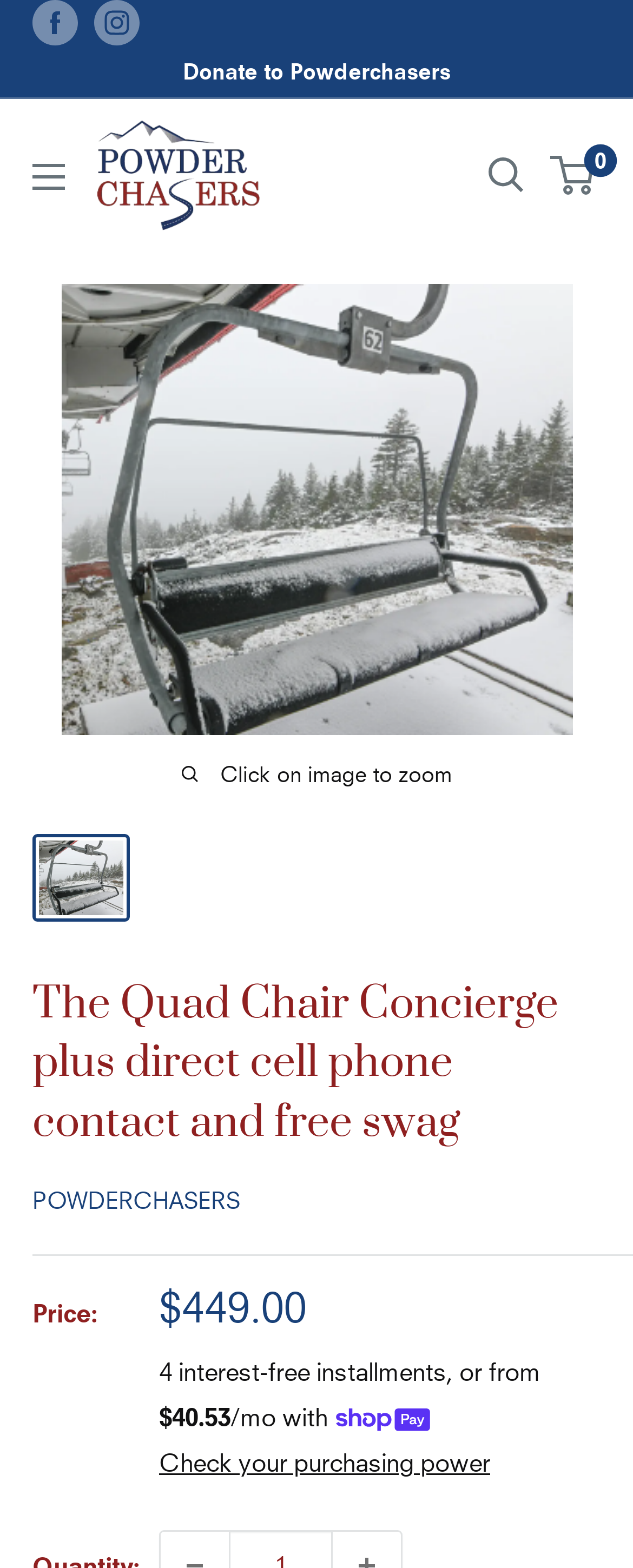What is the main heading displayed on the webpage? Please provide the text.

The Quad Chair Concierge plus direct cell phone contact and free swag